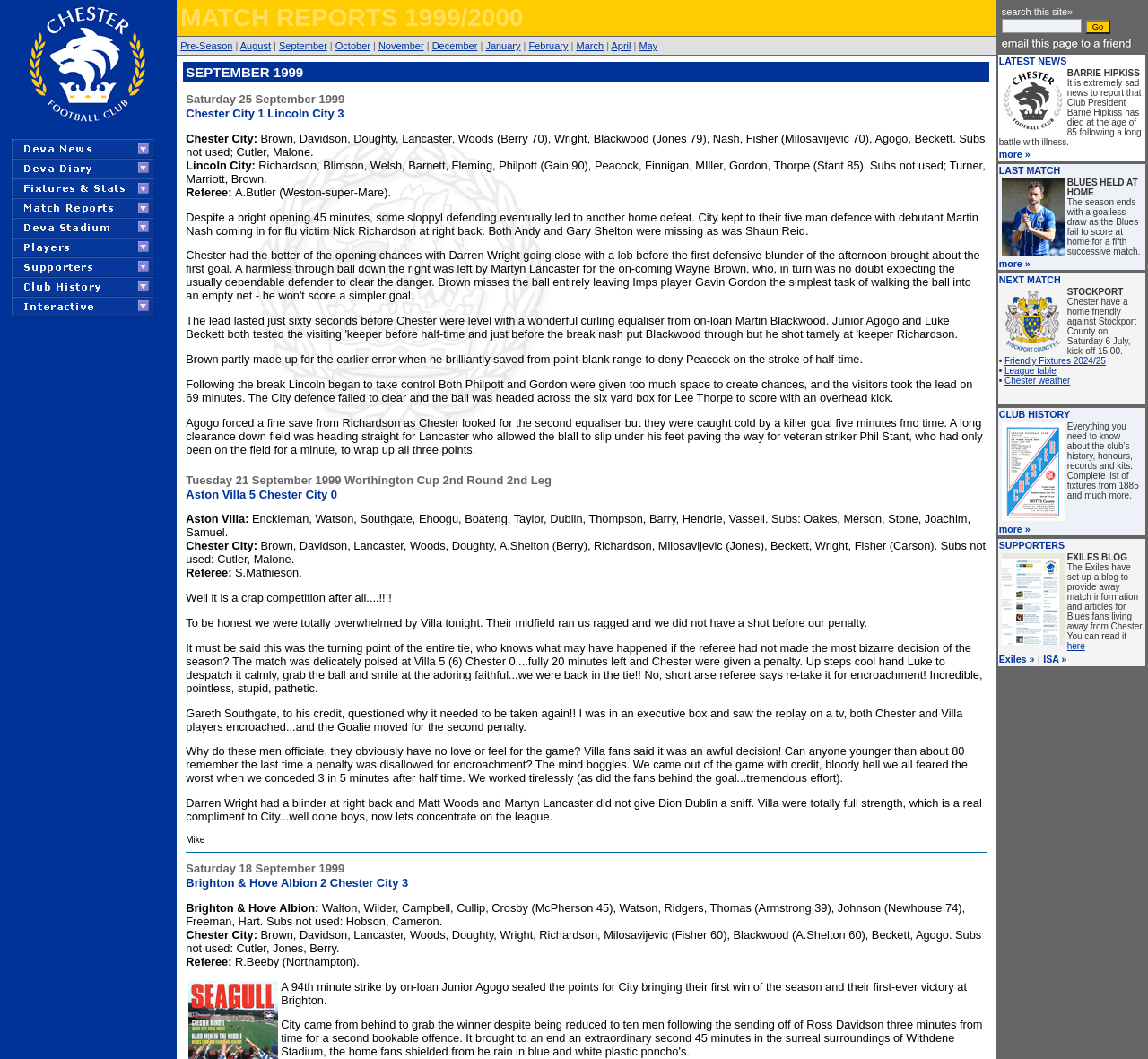Please provide a comprehensive answer to the question below using the information from the image: What is the date of the match report?

I inferred this answer by looking at the match report section, which mentions 'SEPTEMBER 1999' as the date of the match.